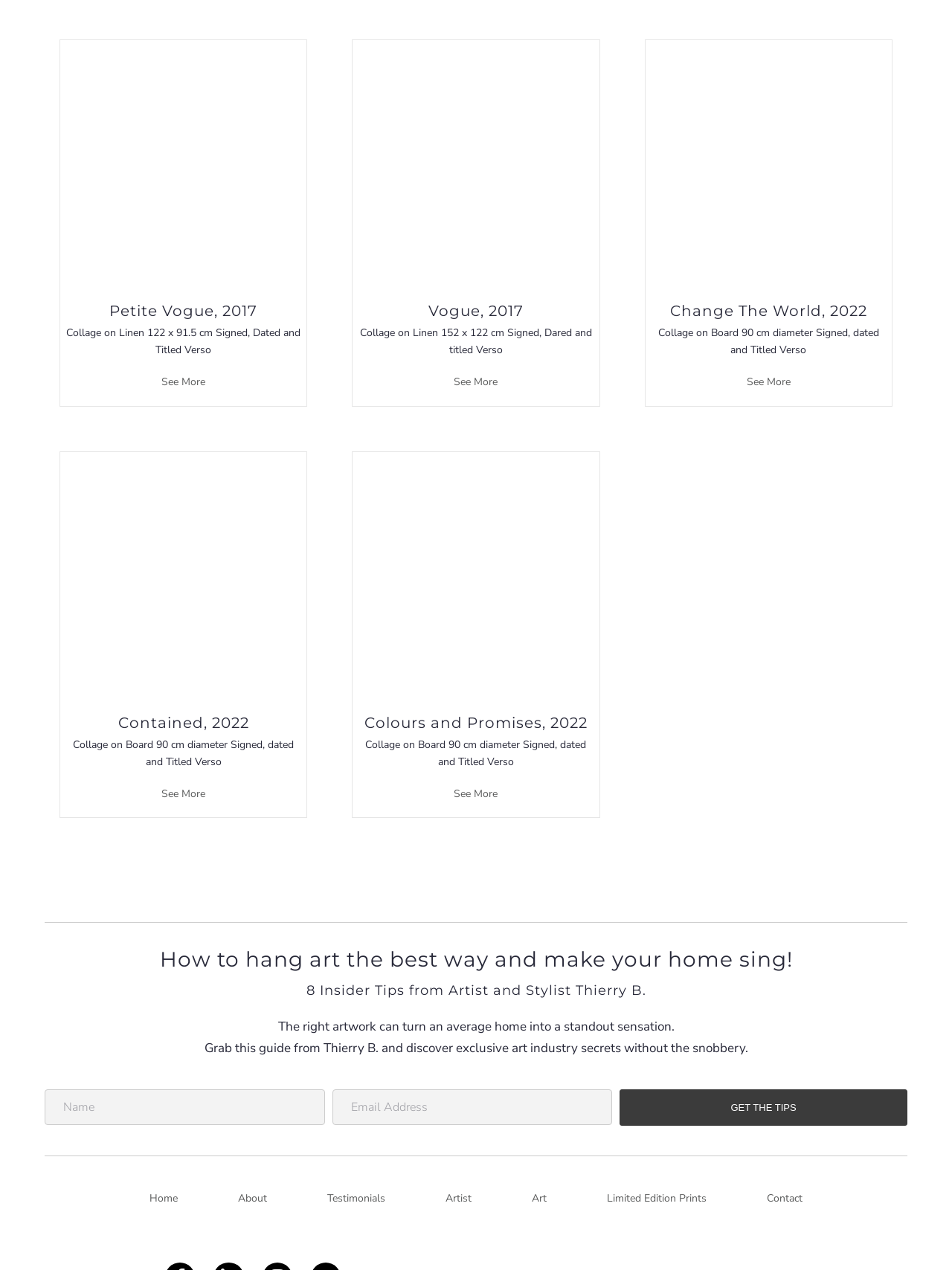Please identify the bounding box coordinates of the element I should click to complete this instruction: 'Get the tips'. The coordinates should be given as four float numbers between 0 and 1, like this: [left, top, right, bottom].

[0.651, 0.858, 0.953, 0.886]